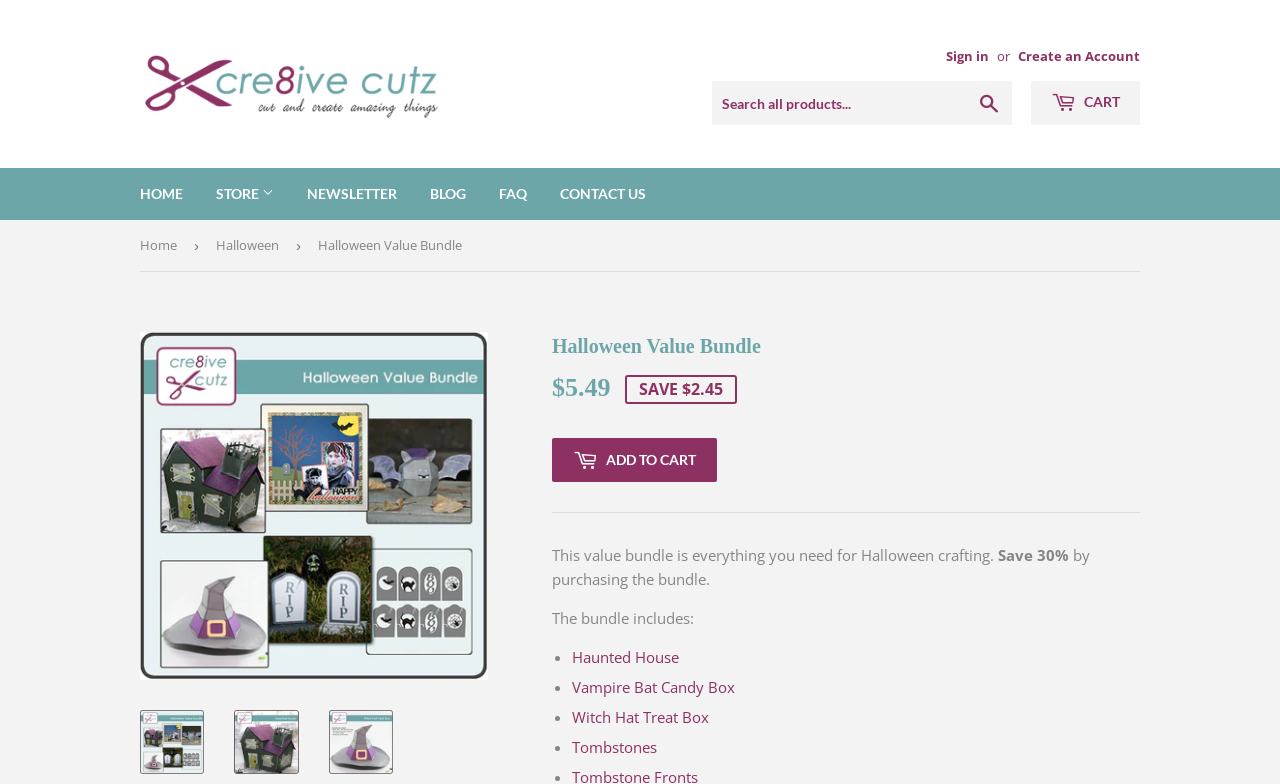Determine the bounding box coordinates of the clickable region to follow the instruction: "Create an account".

[0.795, 0.06, 0.891, 0.083]